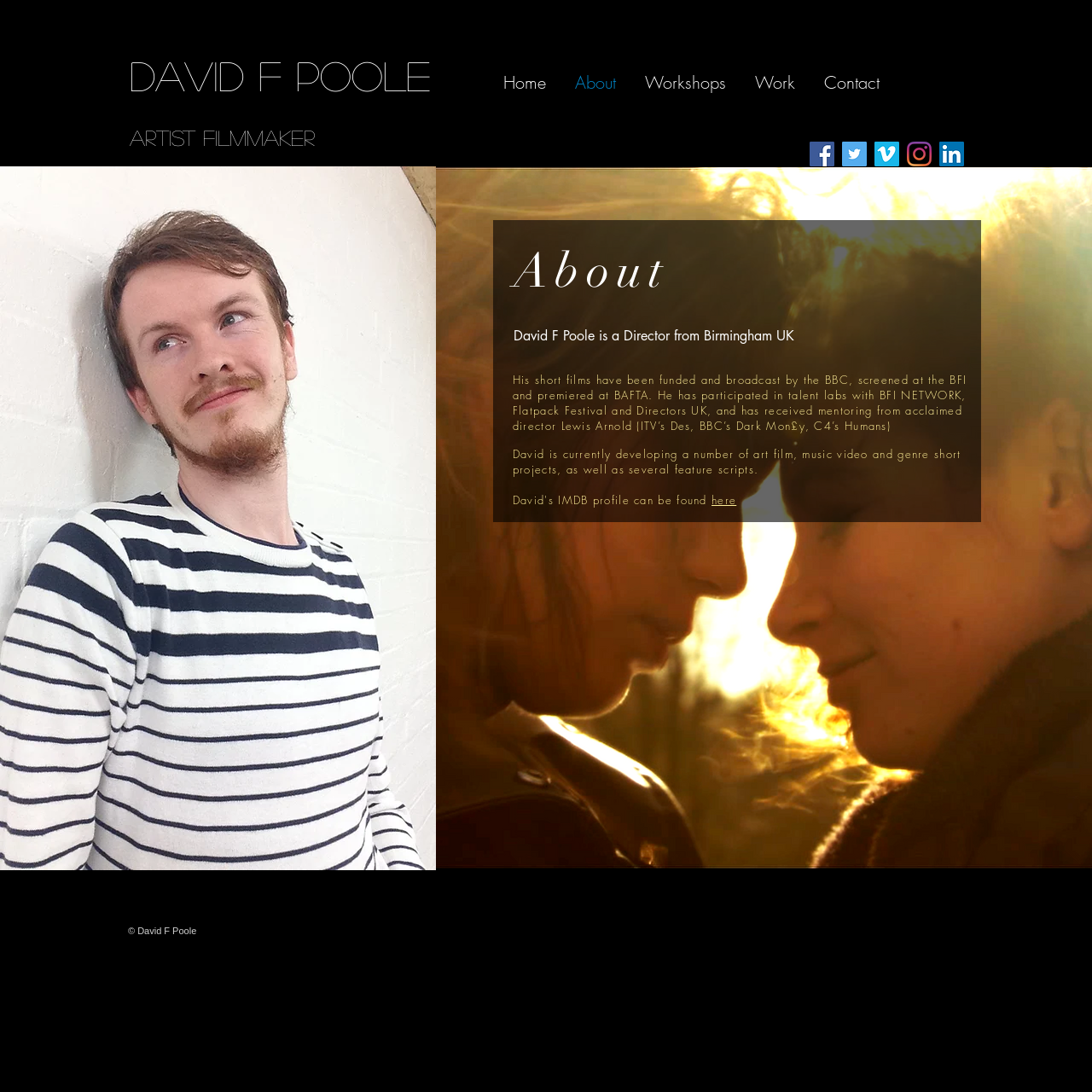Respond to the question below with a concise word or phrase:
What is David F Poole's profession?

Artist Filmmaker